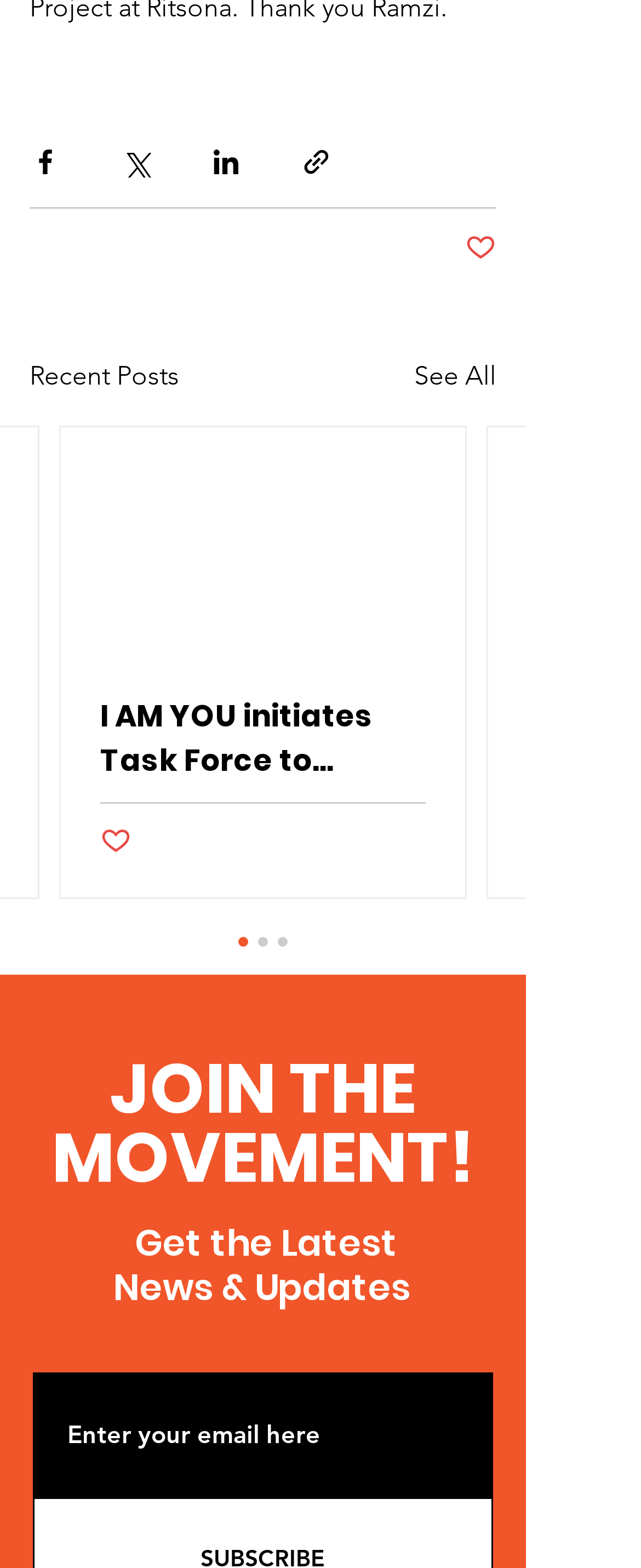Use the details in the image to answer the question thoroughly: 
How many recent posts are displayed?

I looked at the section with the heading 'Recent Posts' and saw that there is only one article displayed, which suggests that only one recent post is displayed on this page.